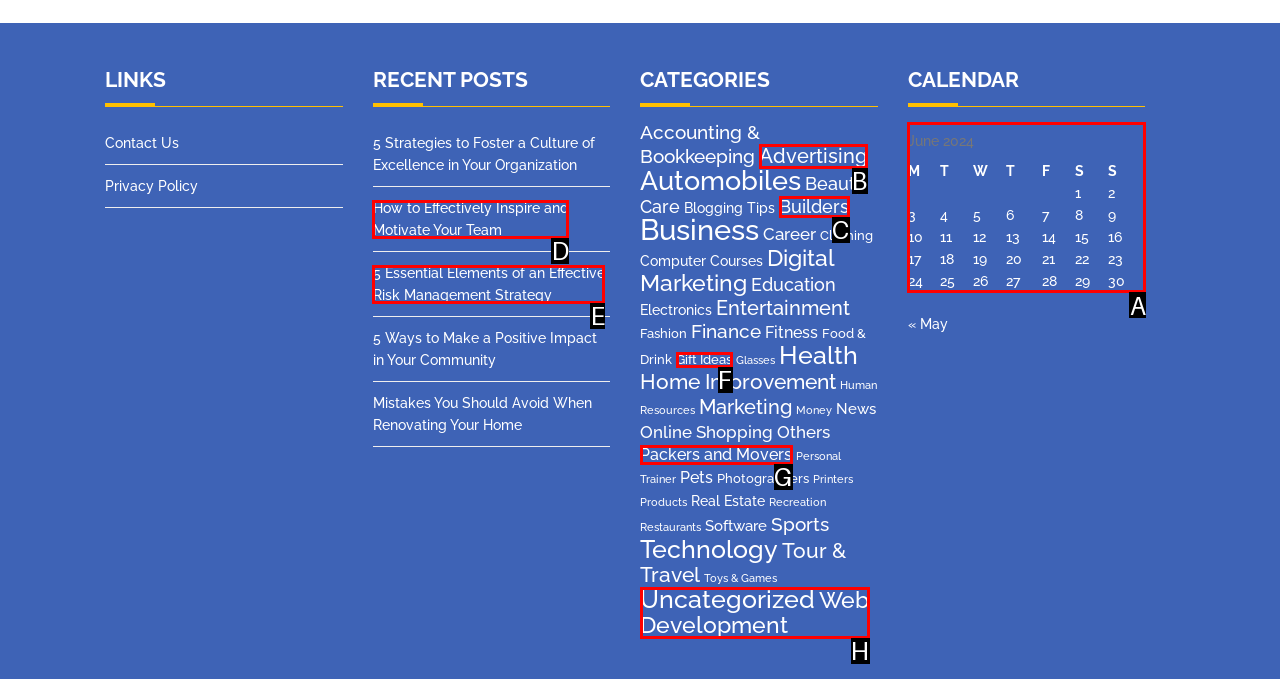Point out the correct UI element to click to carry out this instruction: Check the calendar for June 2024
Answer with the letter of the chosen option from the provided choices directly.

A